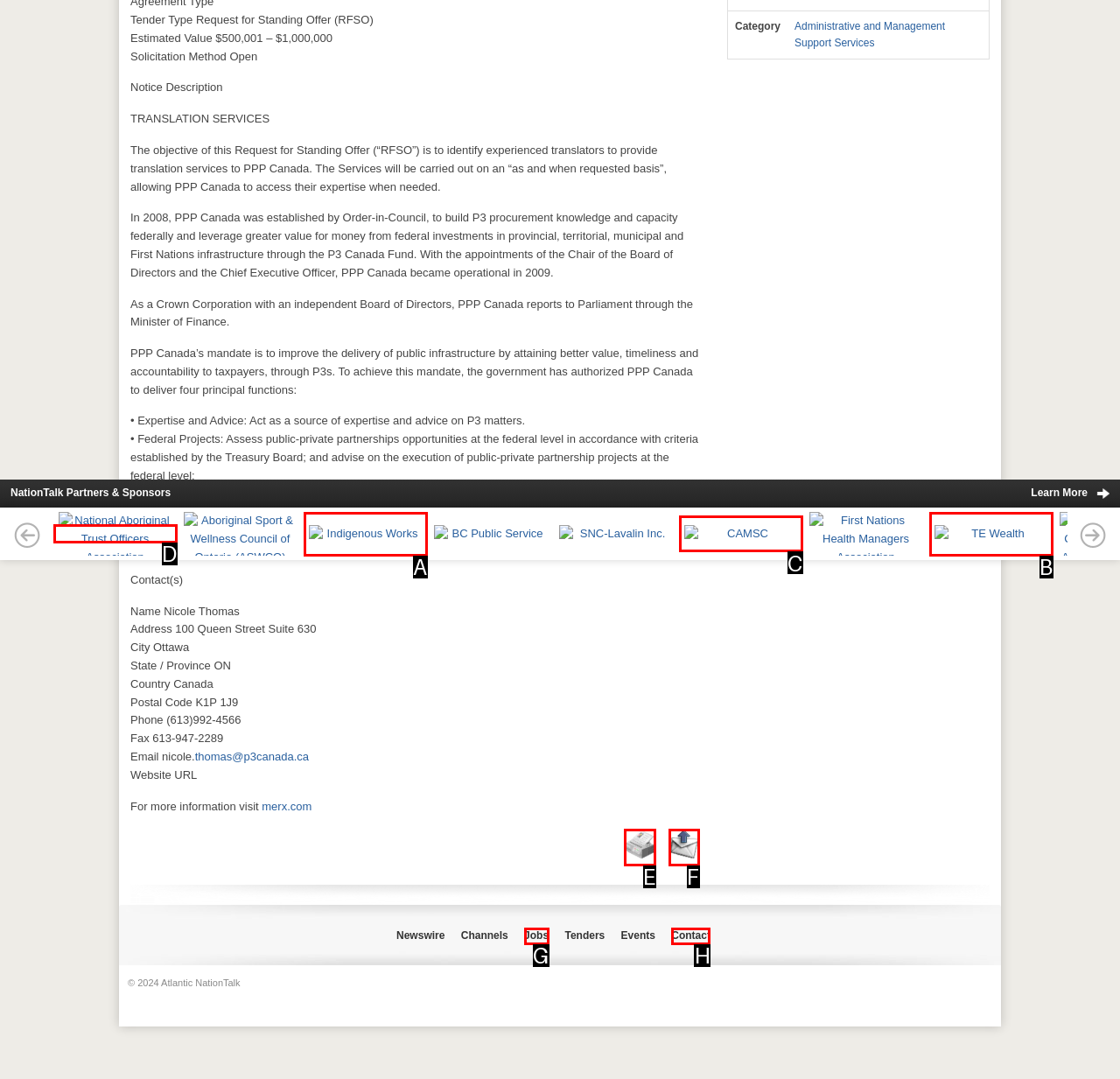From the options provided, determine which HTML element best fits the description: parent_node: Reference Number 326290. Answer with the correct letter.

E